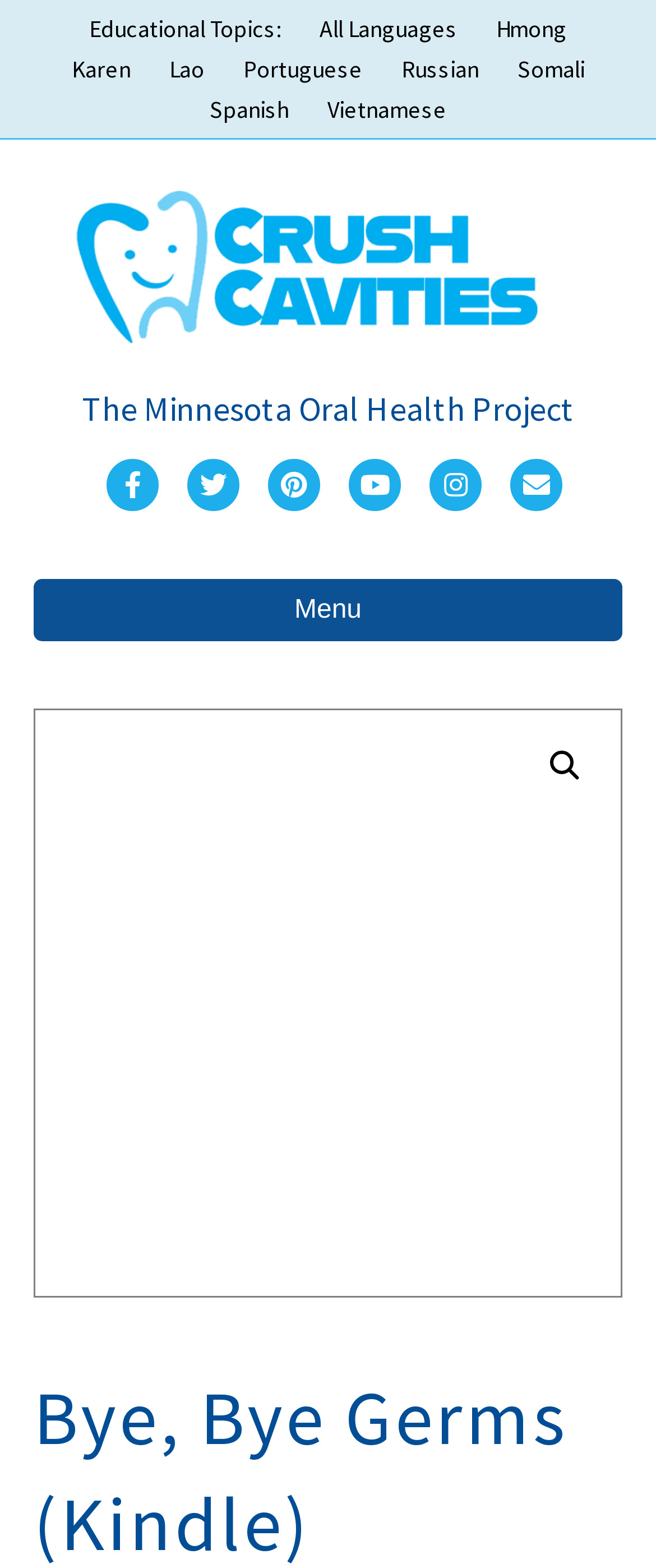Could you provide the bounding box coordinates for the portion of the screen to click to complete this instruction: "Search"?

[0.815, 0.469, 0.908, 0.508]